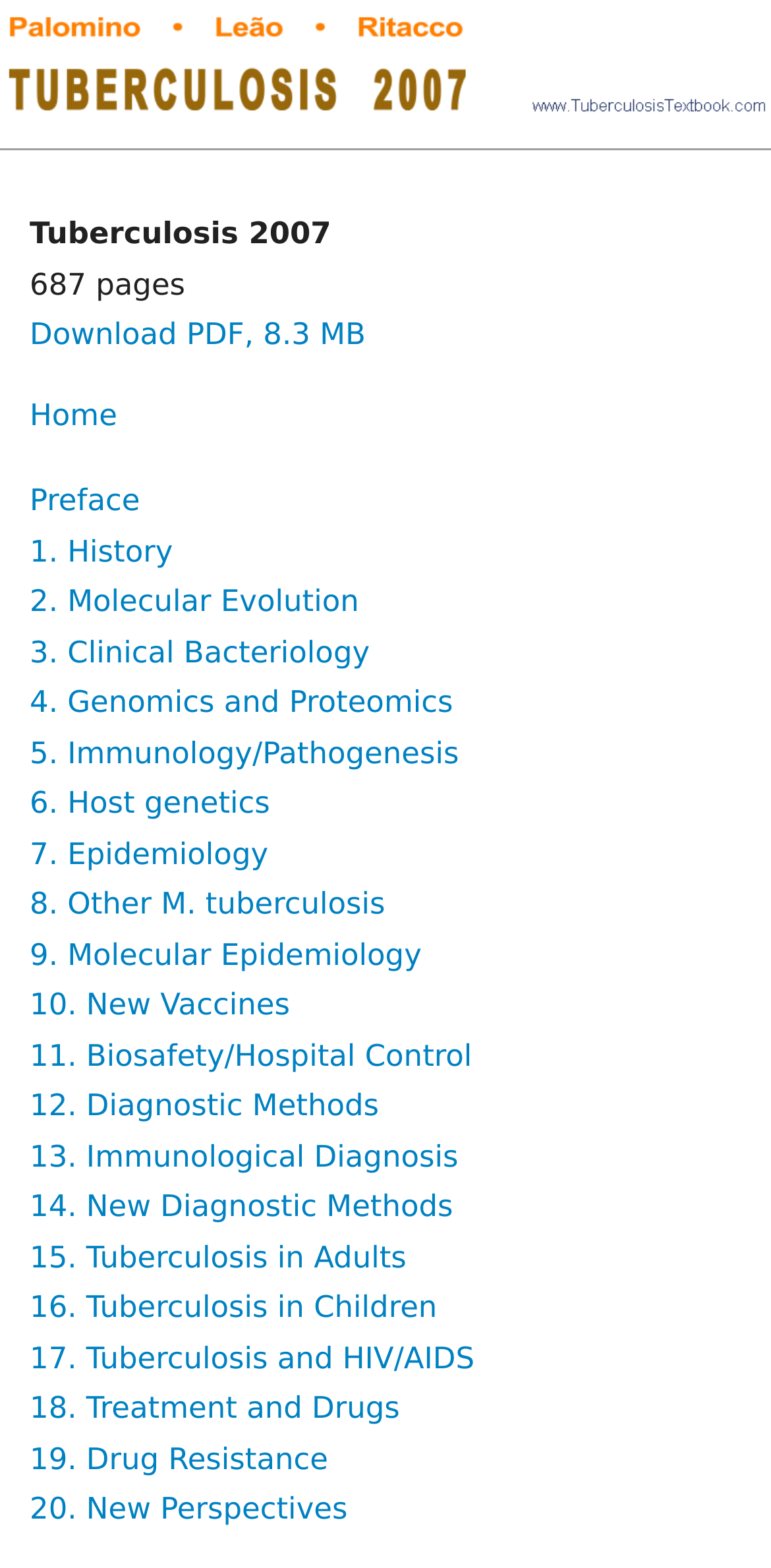Please find the bounding box coordinates of the clickable region needed to complete the following instruction: "Learn about Molecular Evolution". The bounding box coordinates must consist of four float numbers between 0 and 1, i.e., [left, top, right, bottom].

[0.038, 0.372, 0.466, 0.395]